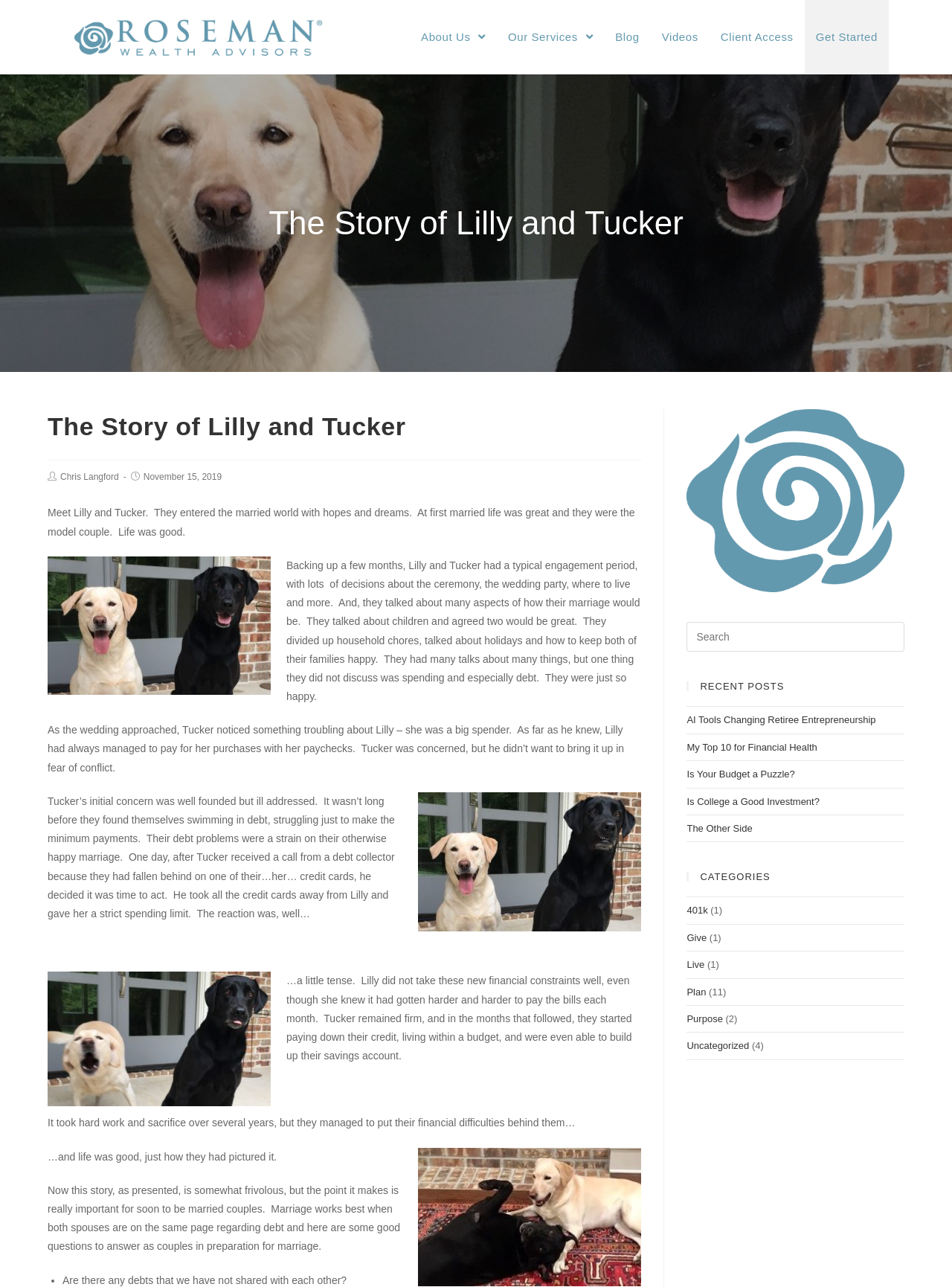Please indicate the bounding box coordinates for the clickable area to complete the following task: "Read the blog post 'AI Tools Changing Retiree Entrepreneurship'". The coordinates should be specified as four float numbers between 0 and 1, i.e., [left, top, right, bottom].

[0.721, 0.555, 0.92, 0.564]